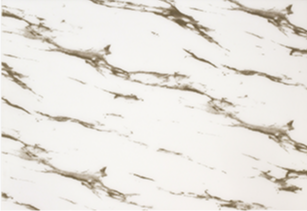What is the pattern reminiscent of?
Provide a fully detailed and comprehensive answer to the question.

The caption states that the design is 'characterized by soft, flowing veins of grayish-brown against a light, creamy background', which is reminiscent of the natural elegance of marble.